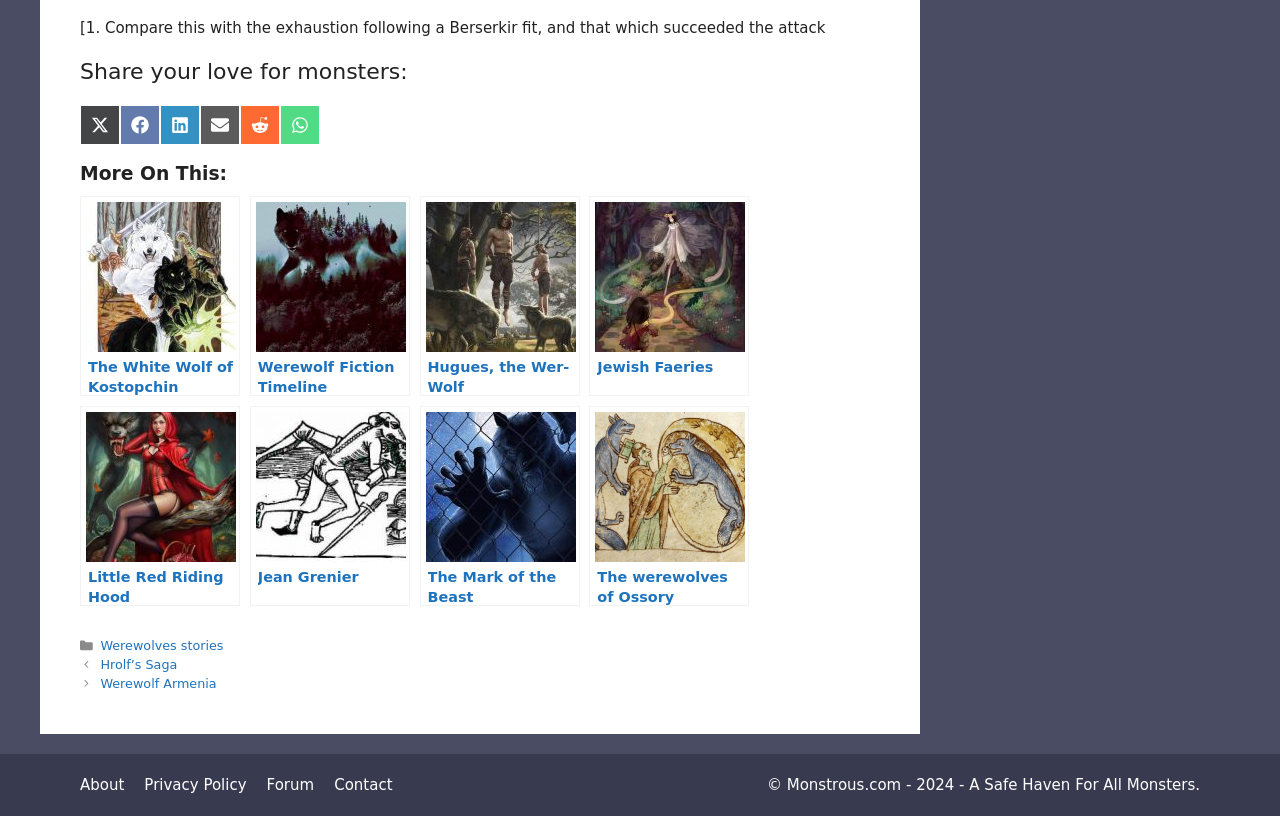Find the bounding box of the UI element described as: "Share on X (Twitter)". The bounding box coordinates should be given as four float values between 0 and 1, i.e., [left, top, right, bottom].

[0.062, 0.129, 0.094, 0.178]